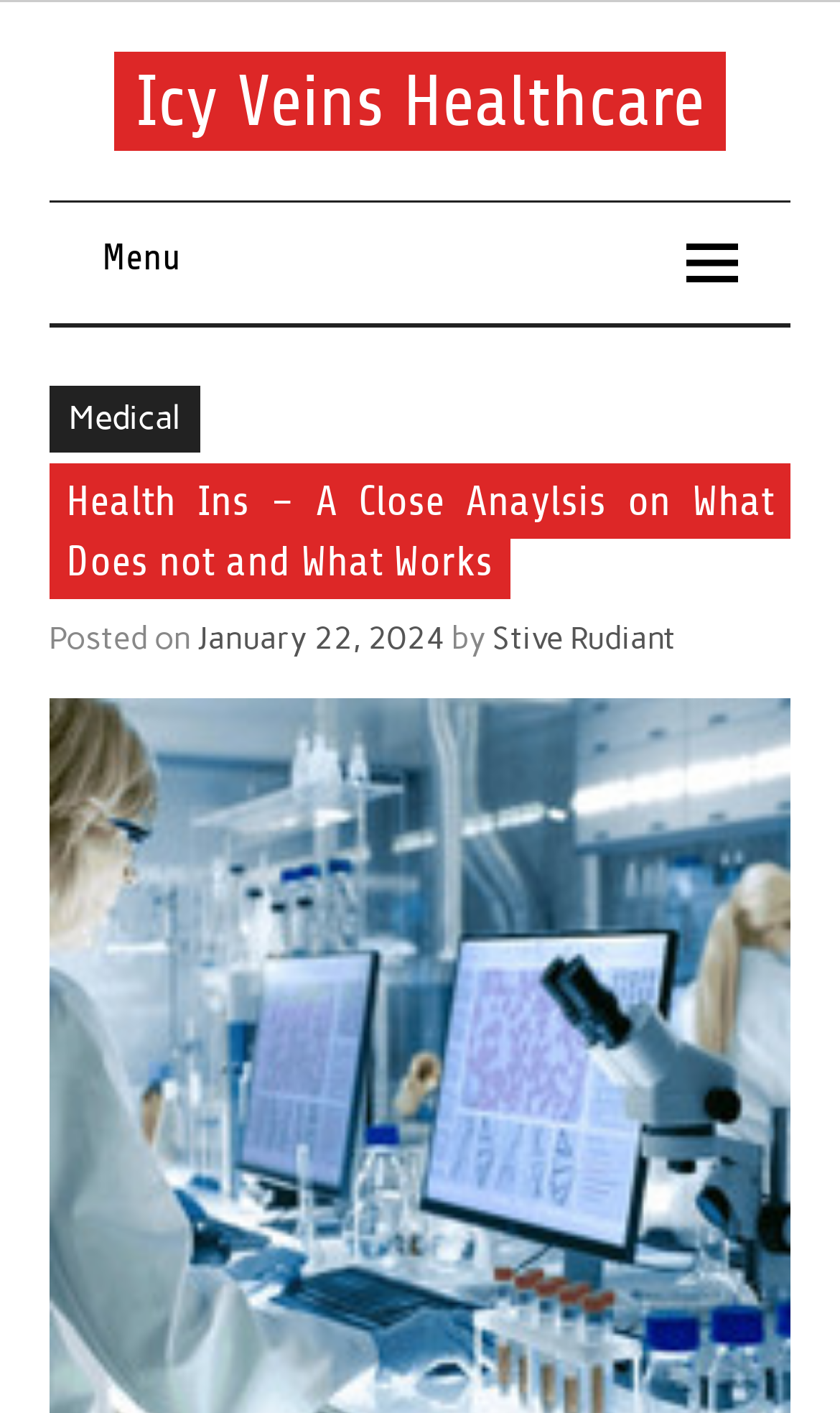Determine the bounding box of the UI element mentioned here: "Menu". The coordinates must be in the format [left, top, right, bottom] with values ranging from 0 to 1.

[0.058, 0.142, 0.942, 0.232]